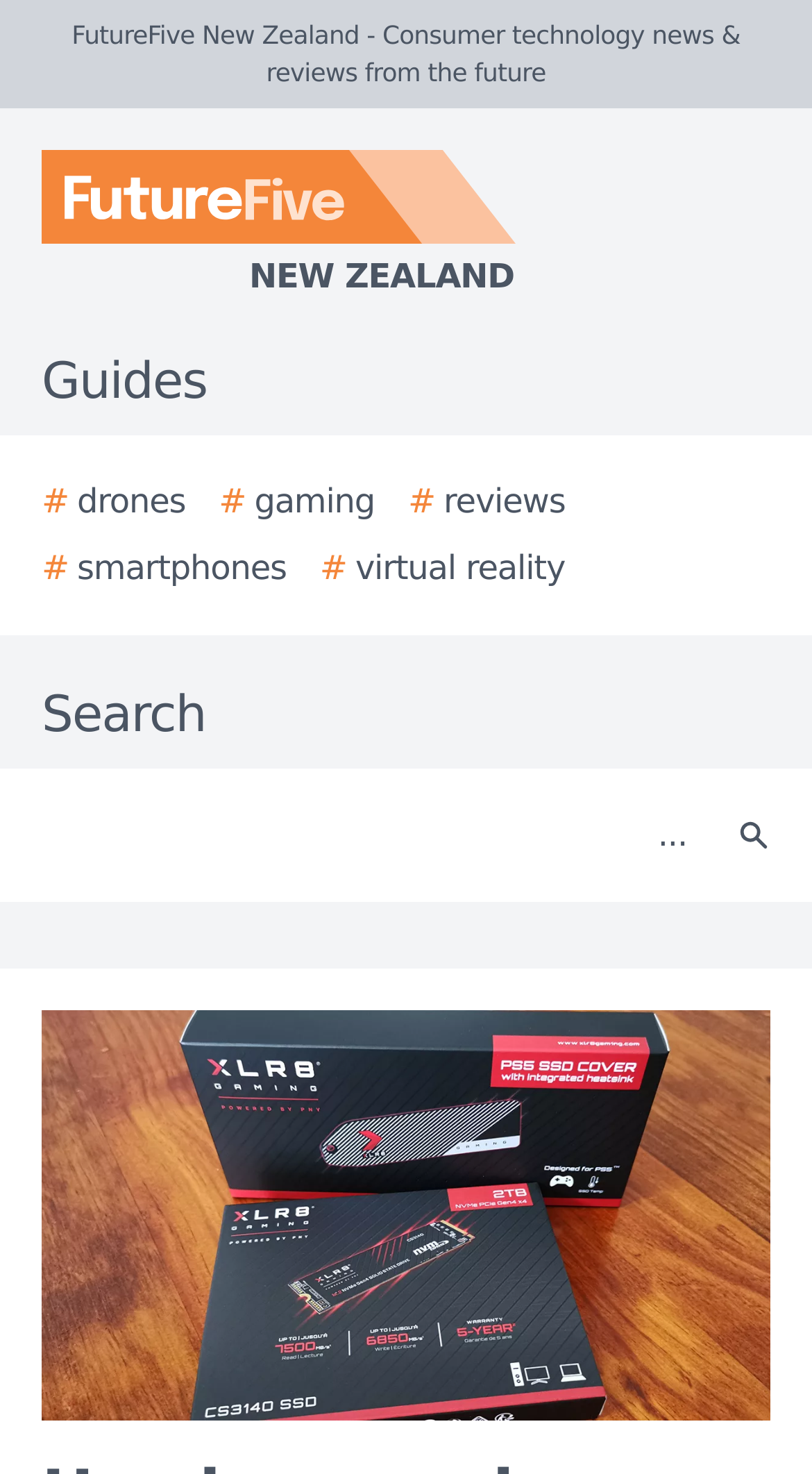Please specify the bounding box coordinates of the region to click in order to perform the following instruction: "Click on the search button".

[0.877, 0.533, 0.979, 0.601]